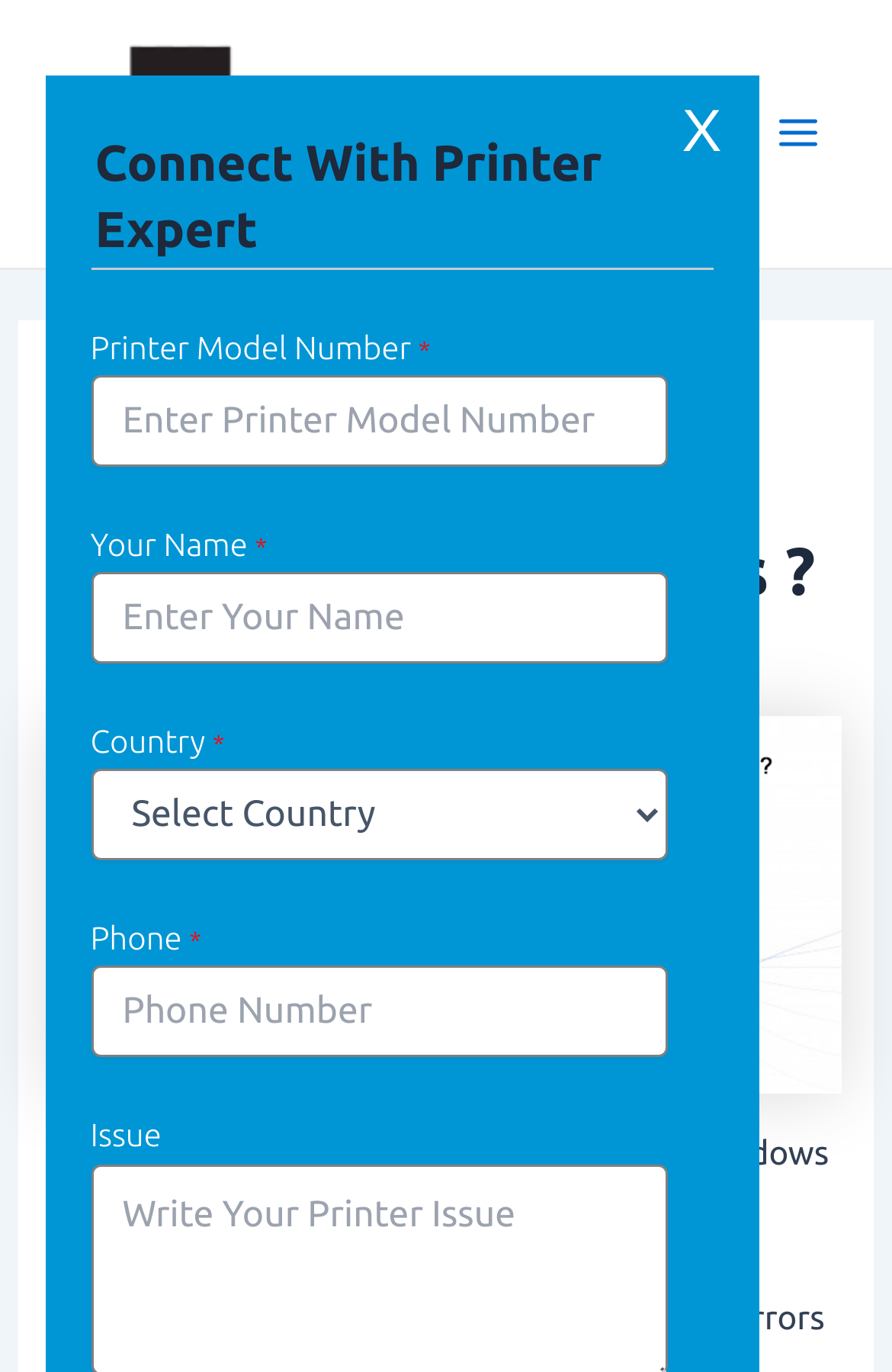What is shown in the image on the webpage?
Refer to the image and provide a thorough answer to the question.

The image on the webpage appears to be a screenshot of the HP Connection Manager Fatal Error in Windows. The image is likely used to illustrate the error that the webpage is trying to help users fix.